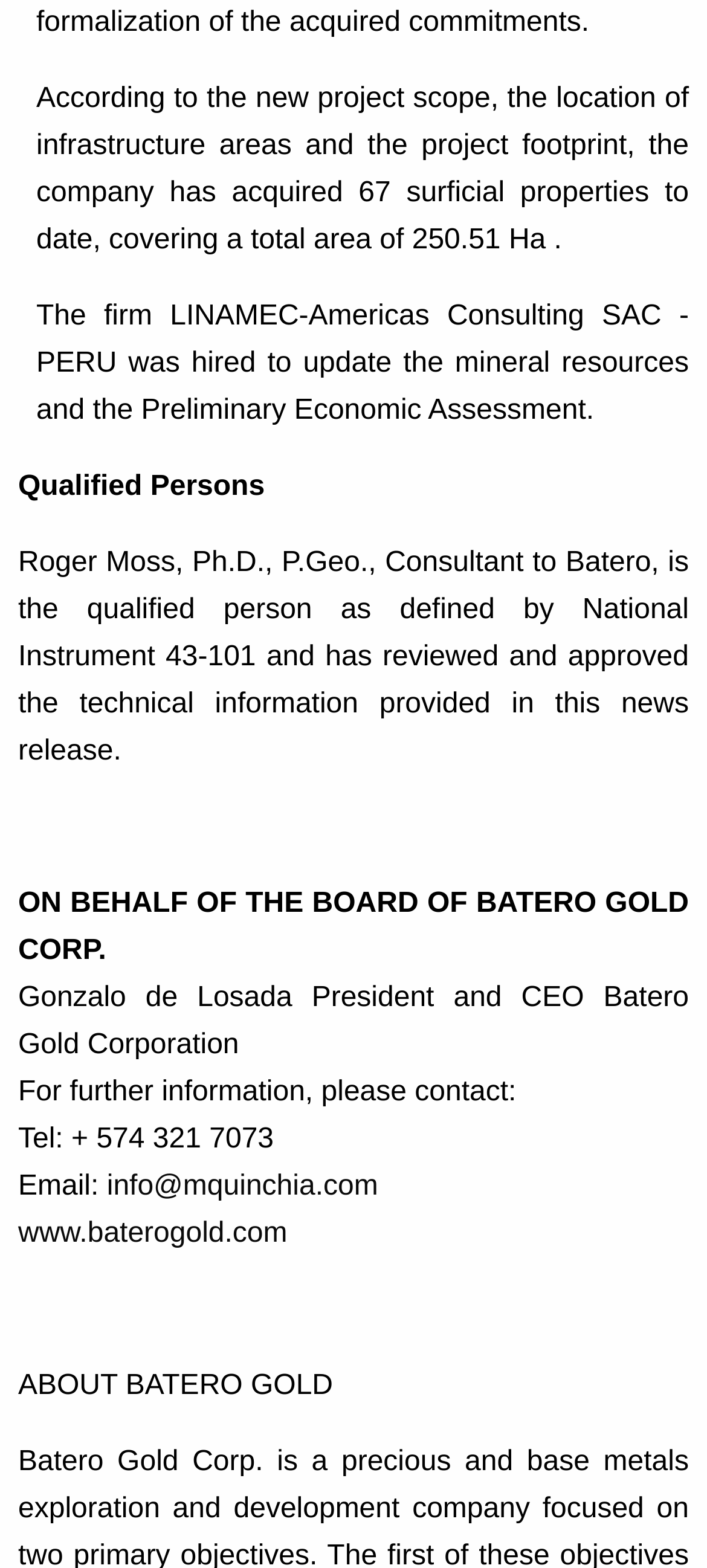Answer this question in one word or a short phrase: What is the company's website?

www.baterogold.com